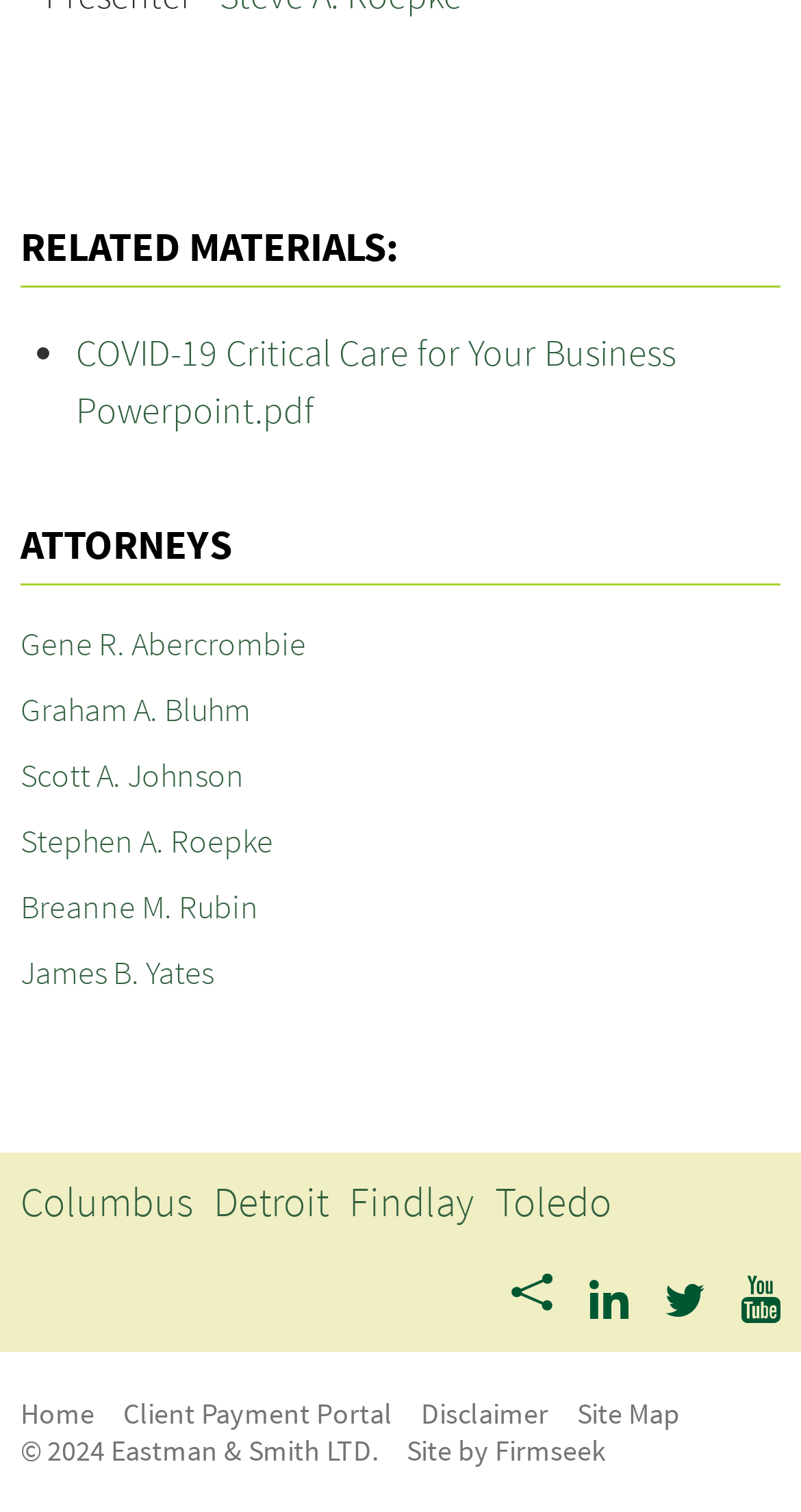From the details in the image, provide a thorough response to the question: How many social media links are there?

I counted the number of social media links at the bottom of the webpage, which are LinkedIn, Twitter, and YouTube.